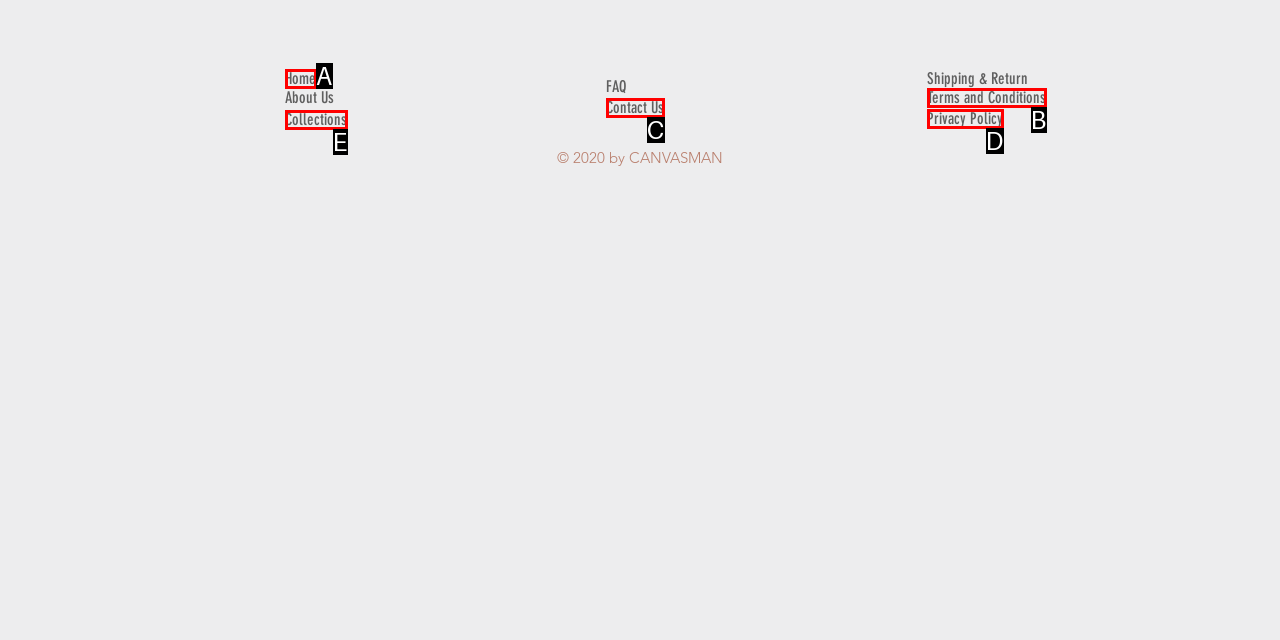Tell me which option best matches the description: Terms and Conditions
Answer with the option's letter from the given choices directly.

B